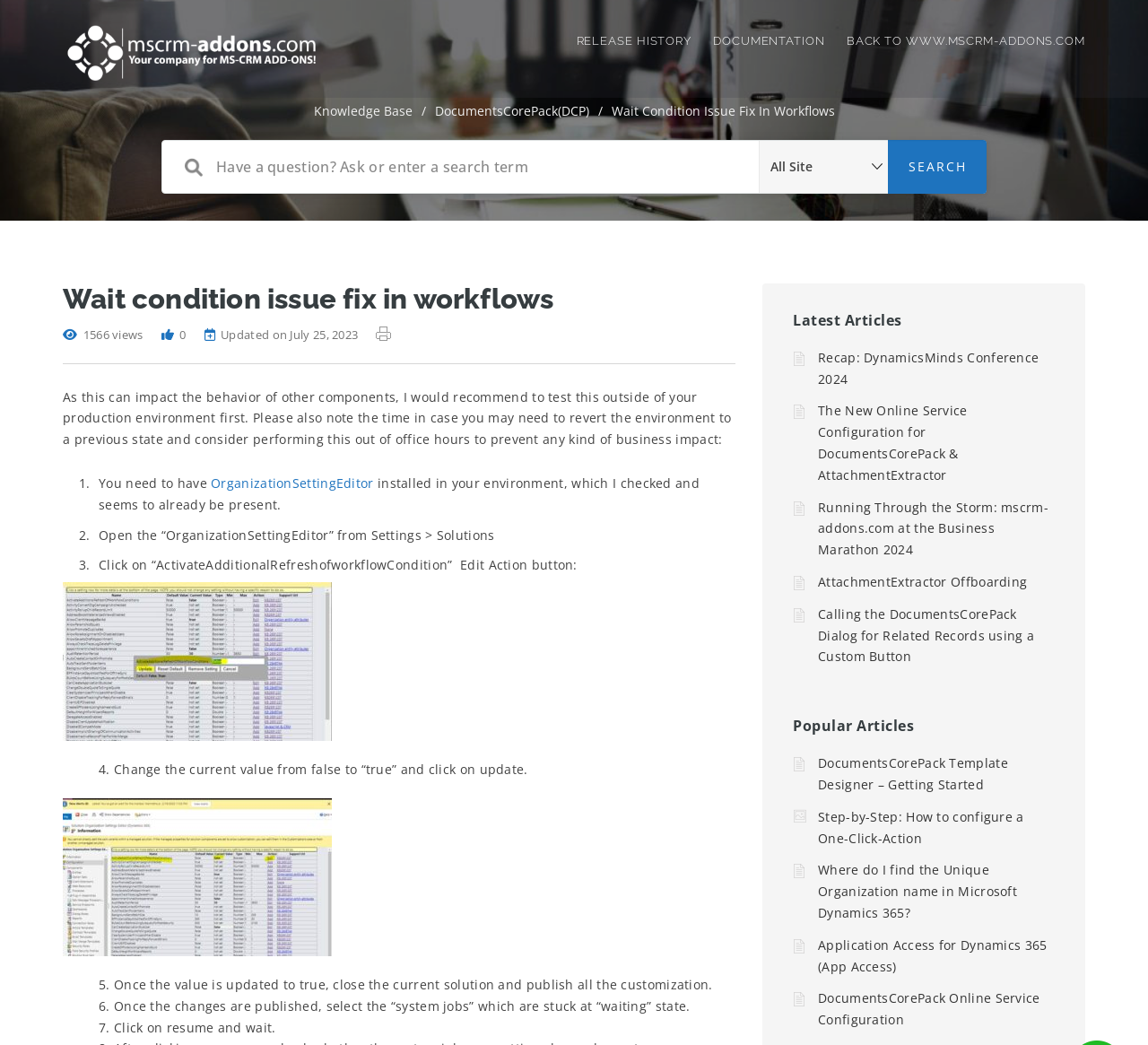Given the description "Scrippsnews.com", determine the bounding box of the corresponding UI element.

None